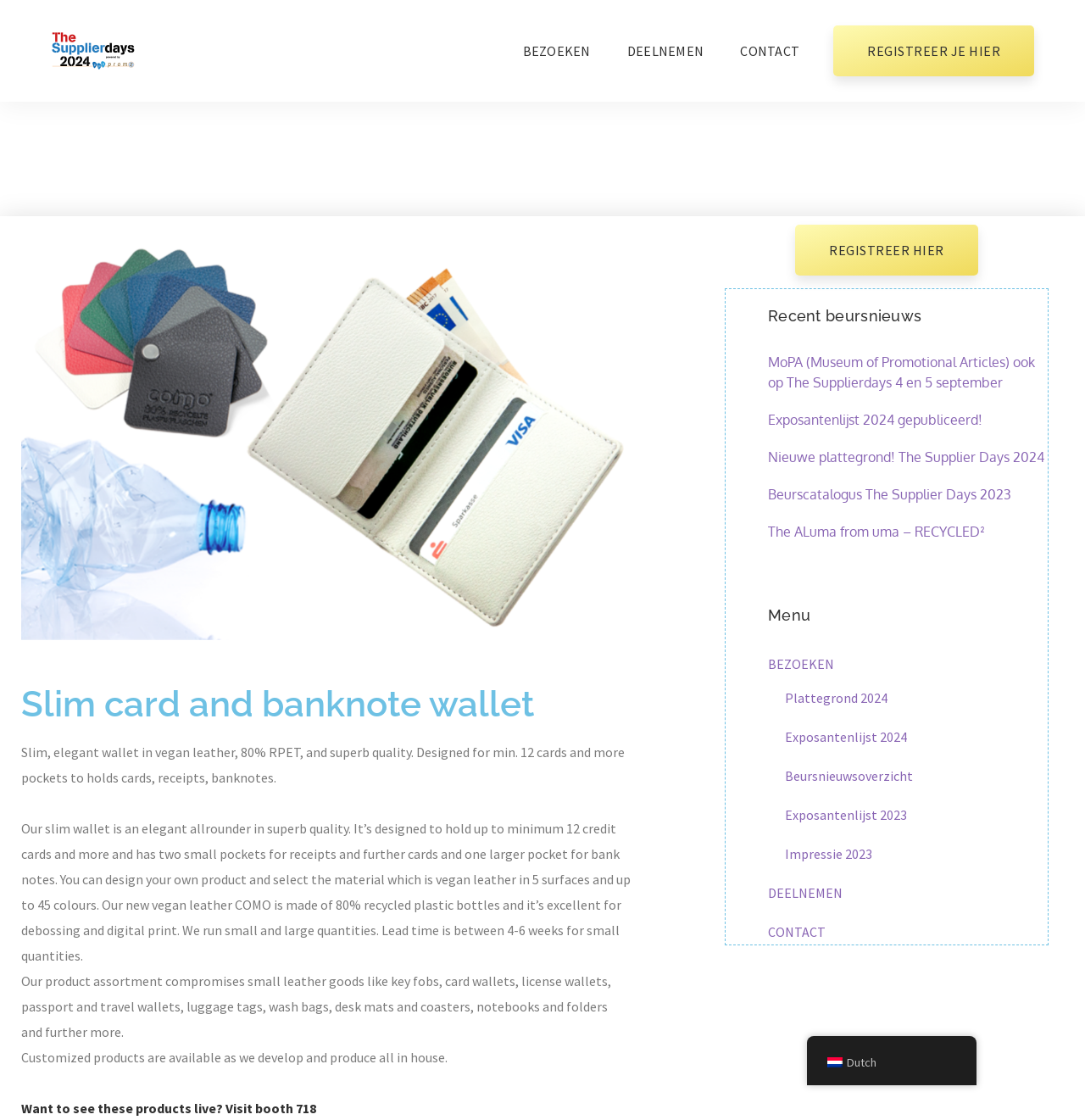Find the main header of the webpage and produce its text content.

Slim card and banknote wallet